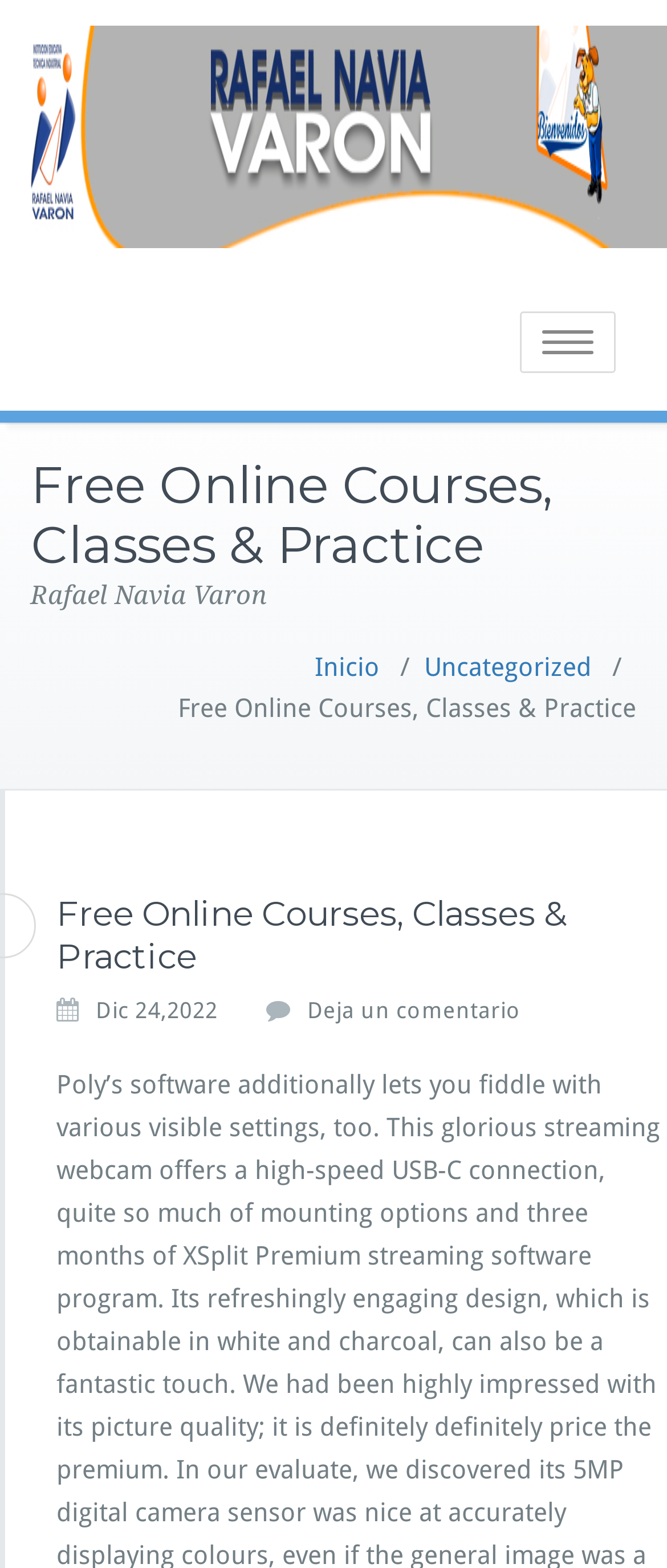Give a one-word or short phrase answer to this question: 
What is the purpose of the button in the top-right corner?

Toggle navigation